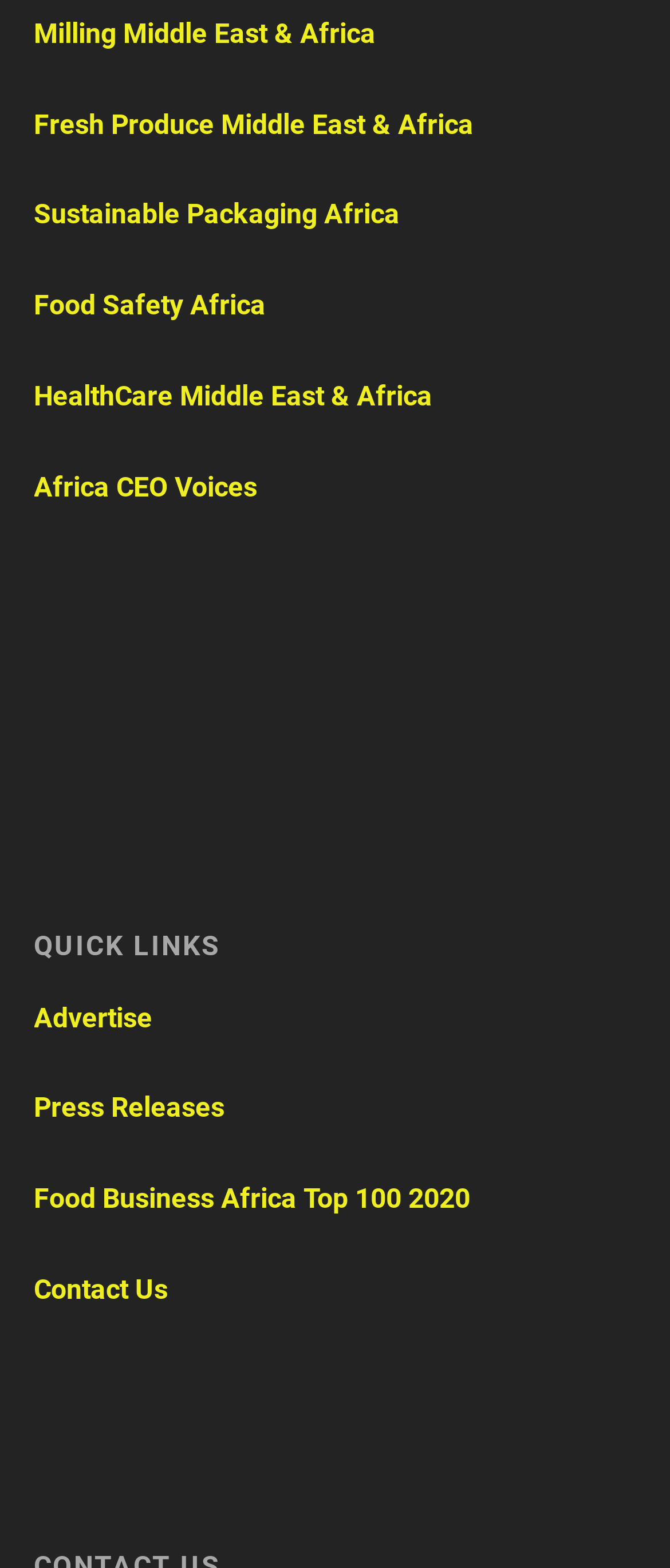Locate the bounding box for the described UI element: "HealthCare Middle East & Africa". Ensure the coordinates are four float numbers between 0 and 1, formatted as [left, top, right, bottom].

[0.05, 0.242, 0.645, 0.263]